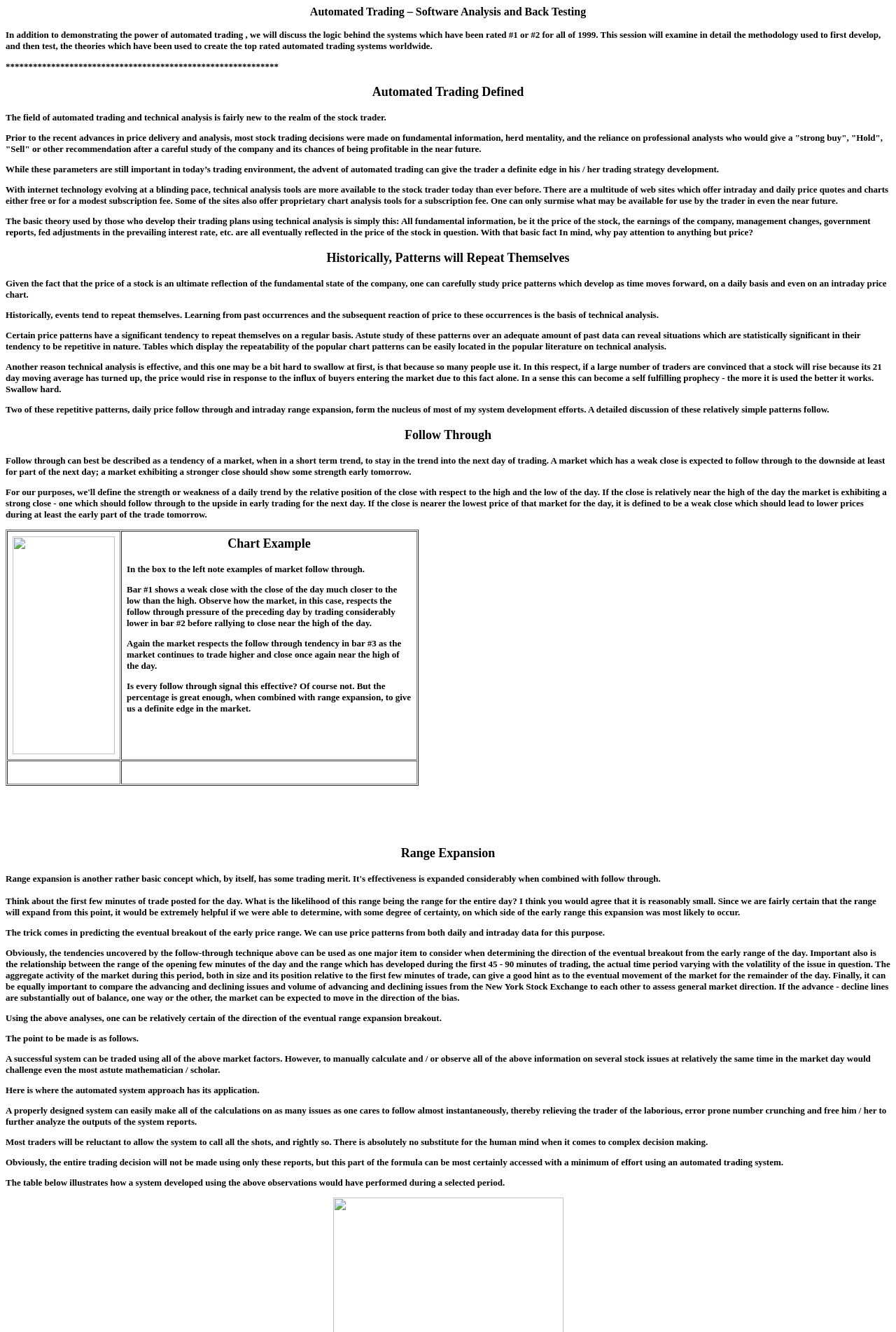Please answer the following question using a single word or phrase: What is the purpose of an automated trading system?

To relieve traders of laborious calculations